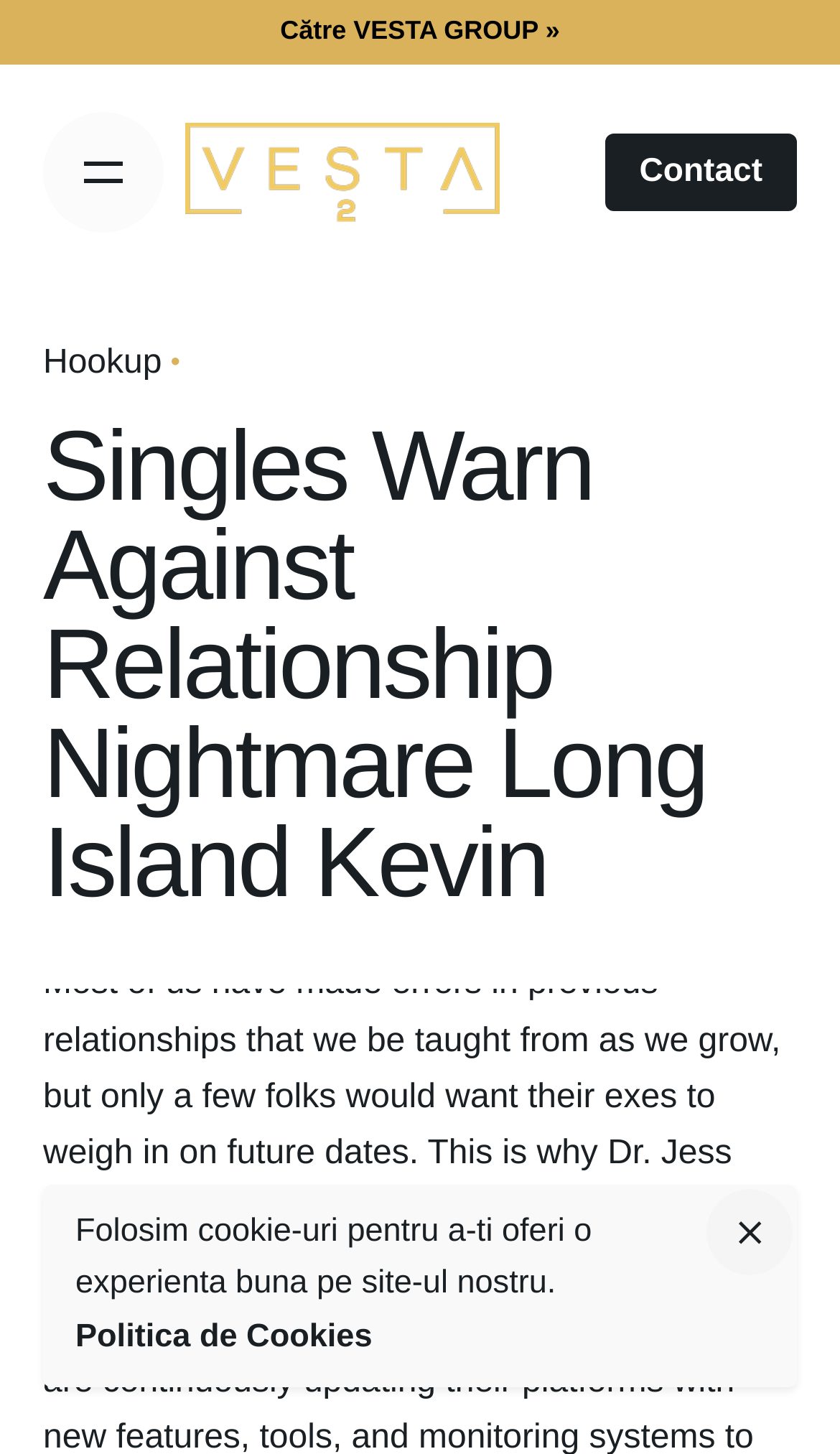Give a one-word or phrase response to the following question: What is the purpose of the link 'Către VESTA GROUP »'?

To navigate to VESTA GROUP